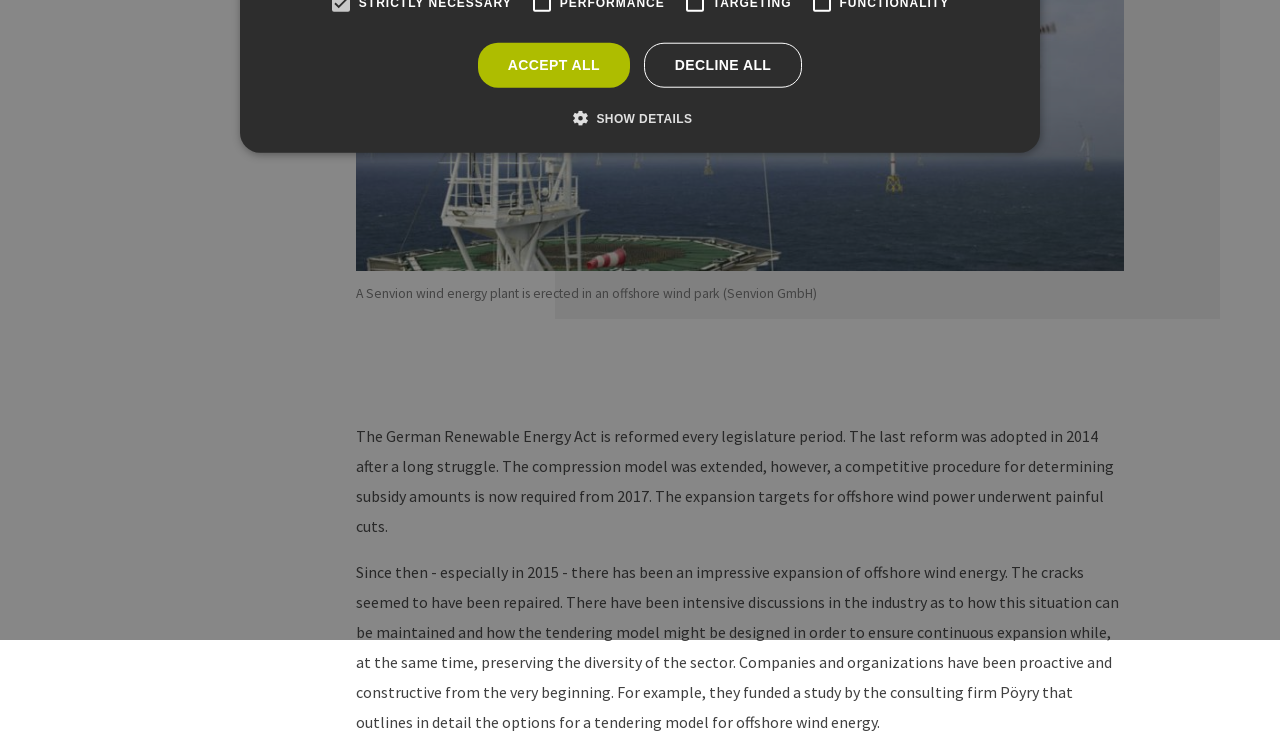Please predict the bounding box coordinates (top-left x, top-left y, bottom-right x, bottom-right y) for the UI element in the screenshot that fits the description: Show details Hide details

[0.459, 0.145, 0.541, 0.172]